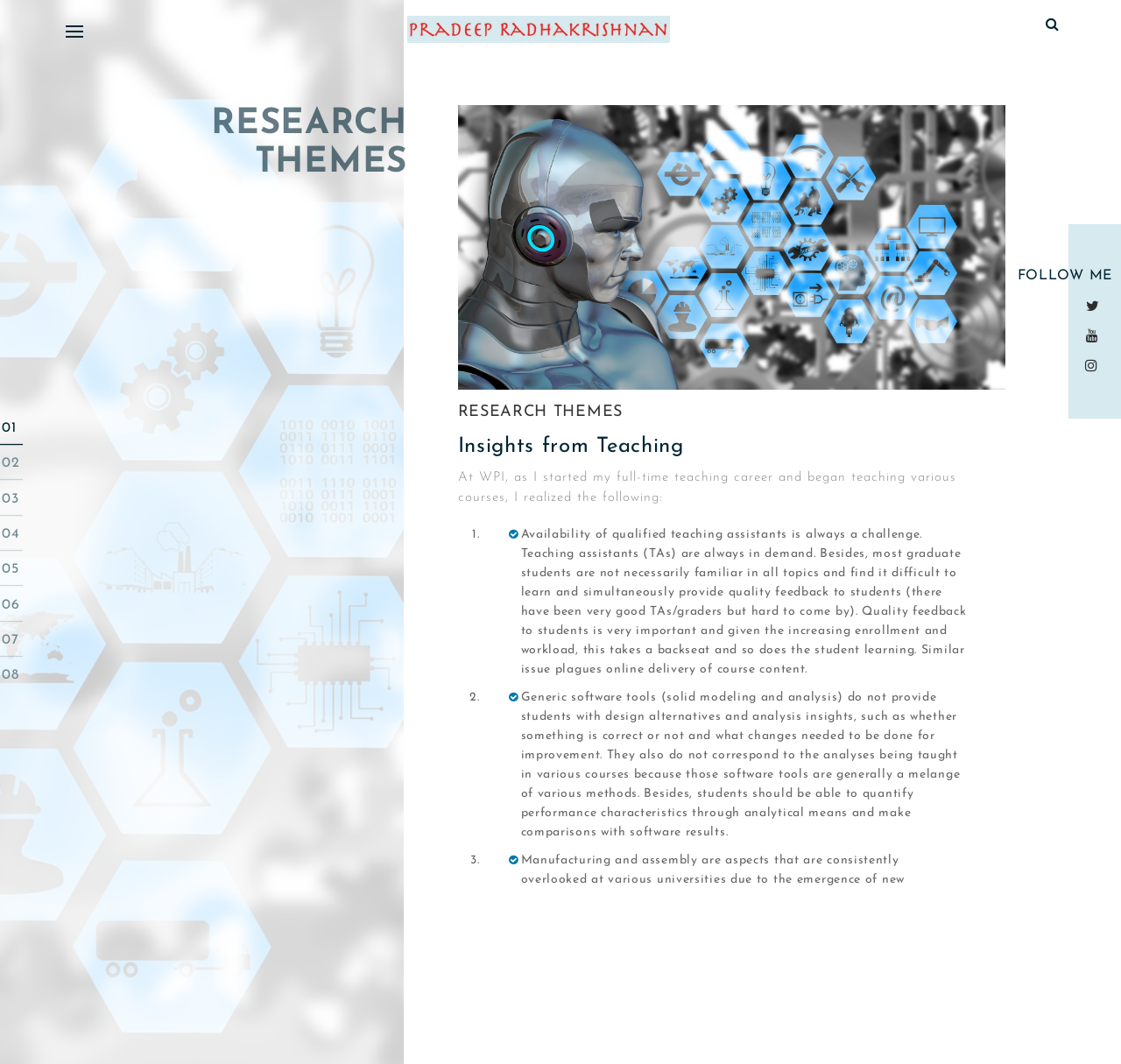Generate an in-depth caption that captures all aspects of the webpage.

This webpage is about Research Themes by Pradeep Radhakrishnan. At the top, there is a link to Pradeep Radhakrishnan's profile, accompanied by an image of the same name. Below this, a prominent heading "RESEARCH THEMES" is displayed.

On the left side, there is a section for posting comments, which includes a form with fields for name, email, and website, as well as a "Save my name, email, and website in this browser for the next time I comment" checkbox.

To the right of the comment section, there is a main content area. It starts with a heading "RESEARCH THEMES" followed by a subheading "Insights from Teaching". The text below explains the challenges faced by the author while teaching, including the availability of qualified teaching assistants, the limitations of generic software tools, and the importance of manufacturing and assembly in design education. The text is organized into five points, each marked with a numbered list marker.

At the bottom right corner of the page, there are three social media links: Twitter, Youtube, and Instagram, represented by their respective icons. Above these links, a heading "FOLLOW ME" is displayed.